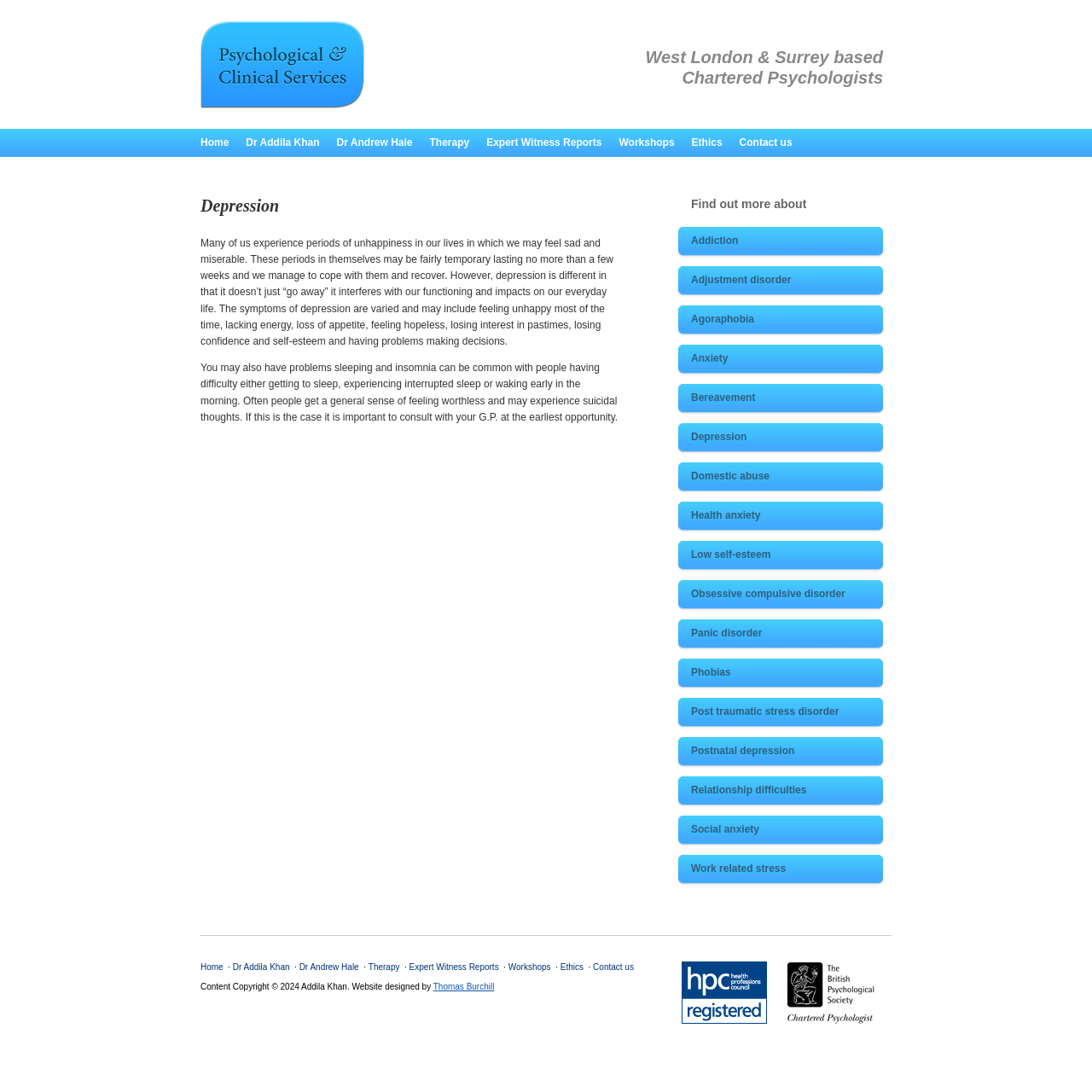Determine the bounding box coordinates for the element that should be clicked to follow this instruction: "View Dr Addila Khan's profile". The coordinates should be given as four float numbers between 0 and 1, in the format [left, top, right, bottom].

[0.225, 0.125, 0.293, 0.136]